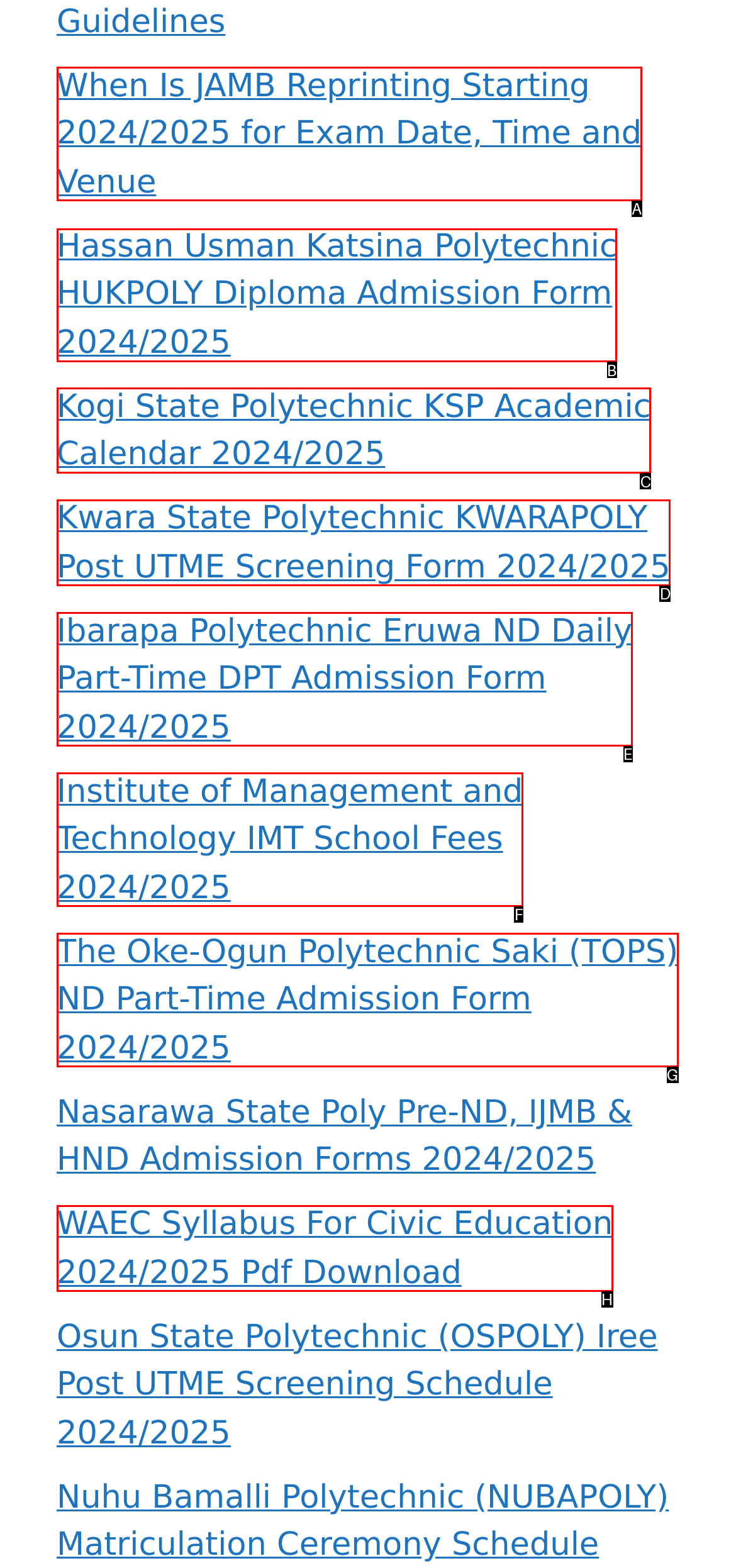Identify the HTML element to click to fulfill this task: Explore Hassan Usman Katsina Polytechnic diploma admission form
Answer with the letter from the given choices.

B